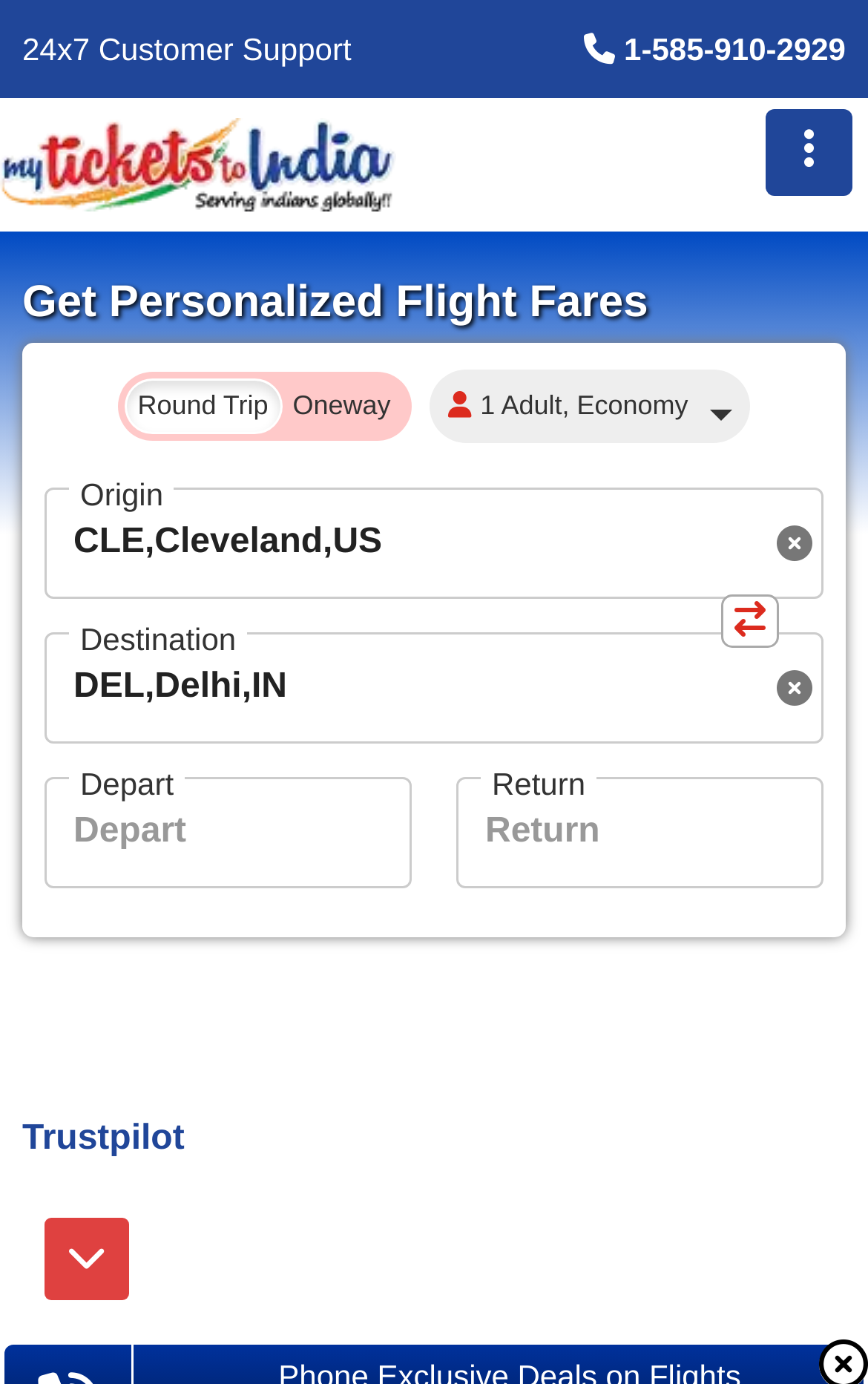What is the default trip type?
Refer to the image and provide a thorough answer to the question.

I inferred this by looking at the radio buttons for trip type, where 'Round Trip' is checked by default.